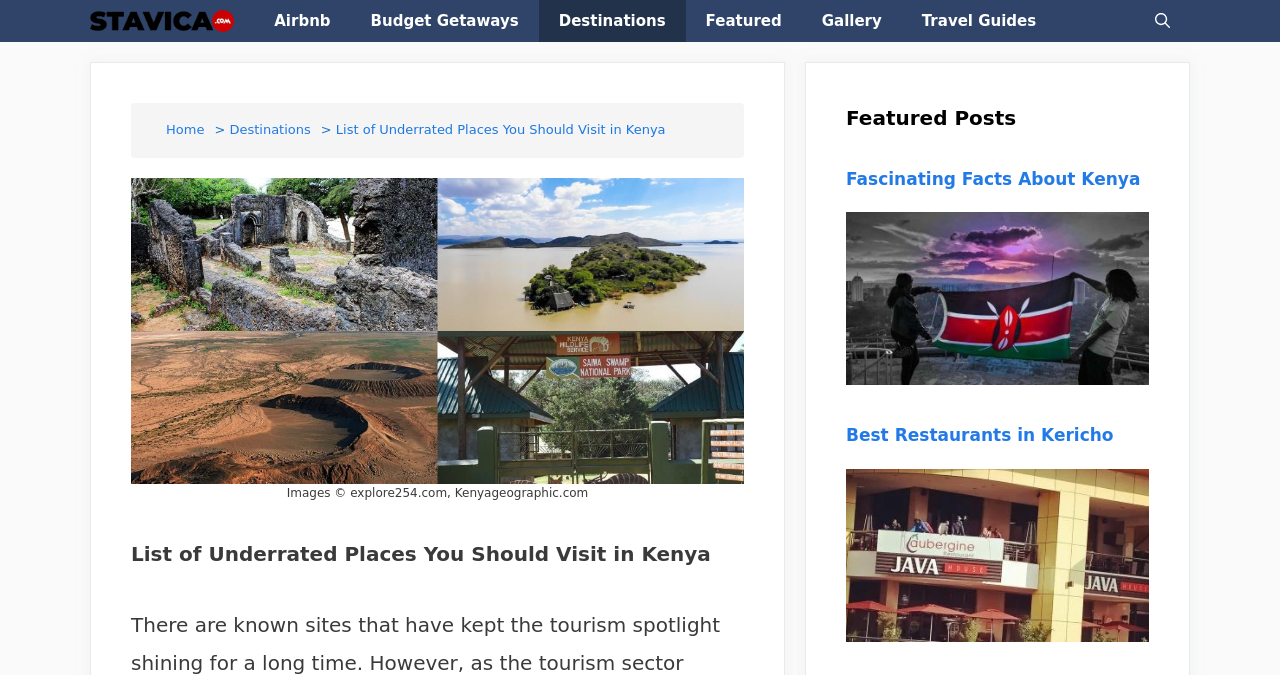Reply to the question with a single word or phrase:
How many navigation links are in the primary navigation?

8